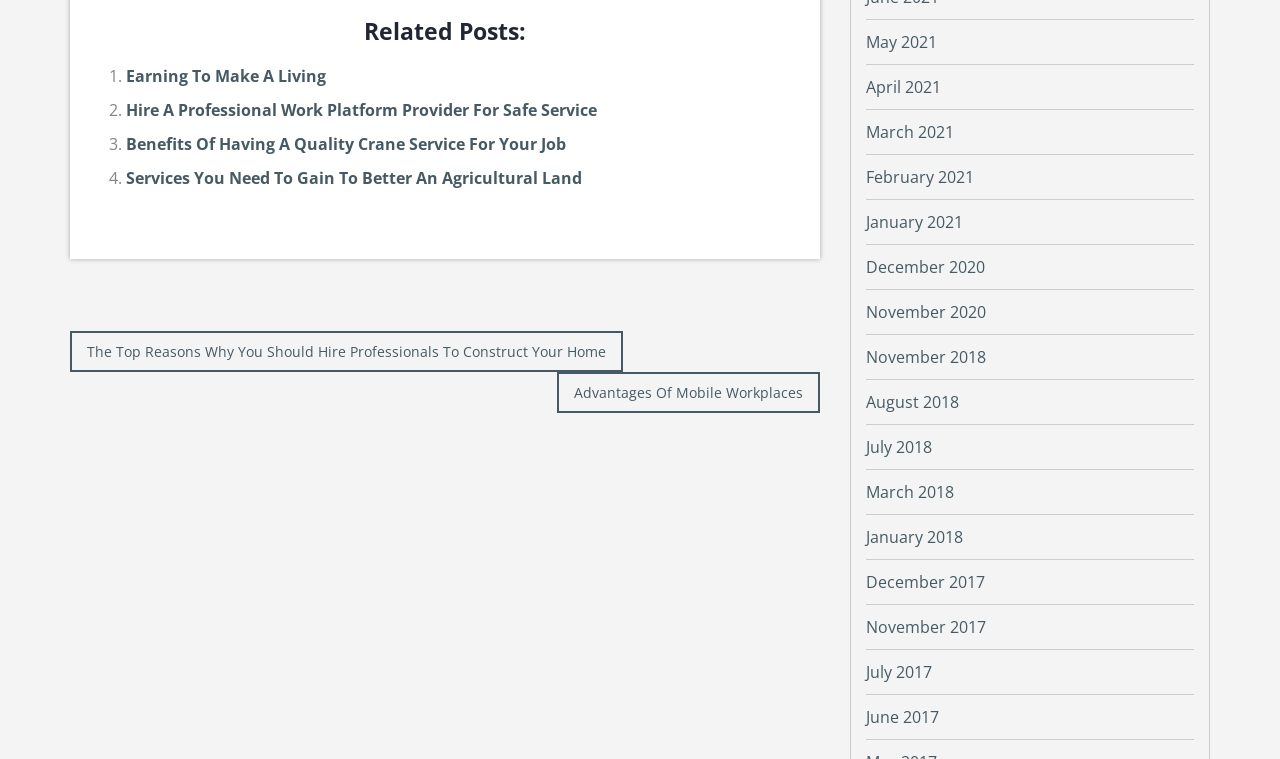Respond to the question below with a single word or phrase:
What is the title of the first related post?

Earning To Make A Living